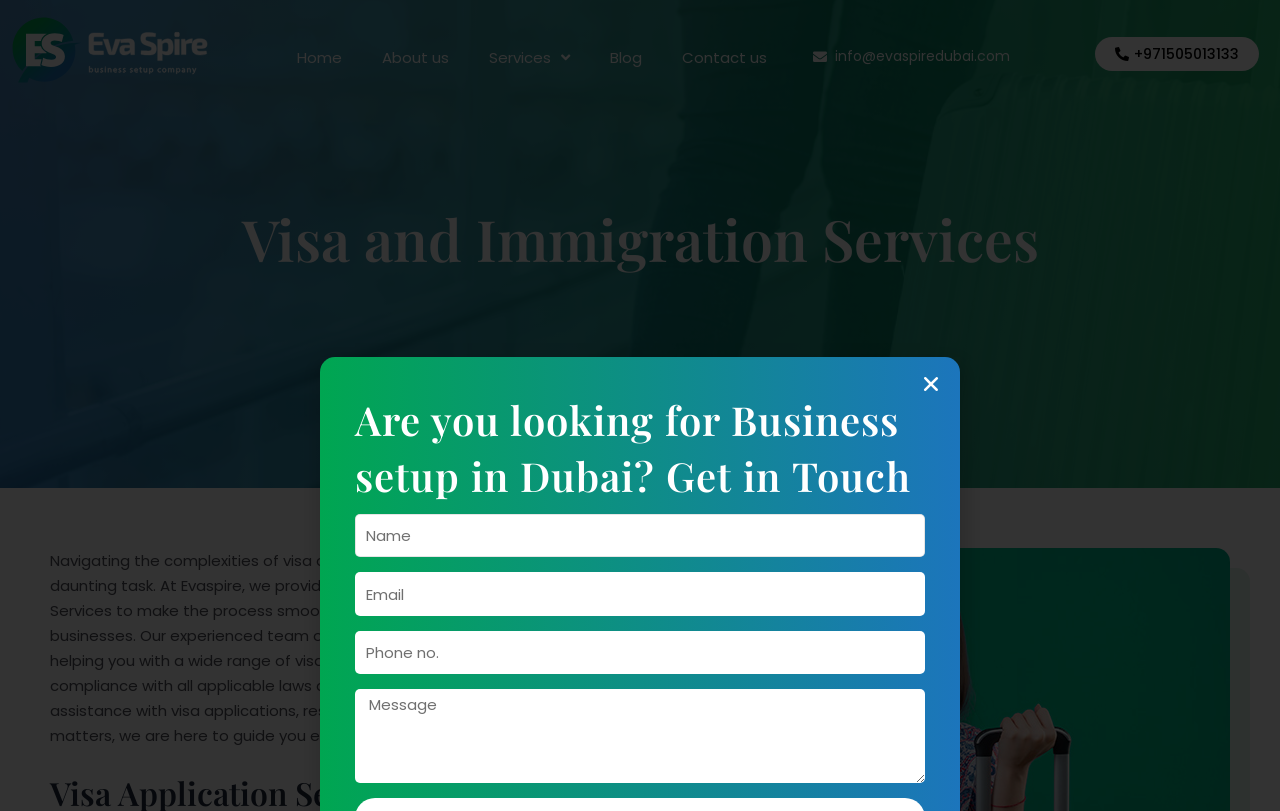Please identify the bounding box coordinates of the element on the webpage that should be clicked to follow this instruction: "Click the Services menu". The bounding box coordinates should be given as four float numbers between 0 and 1, formatted as [left, top, right, bottom].

[0.367, 0.046, 0.461, 0.097]